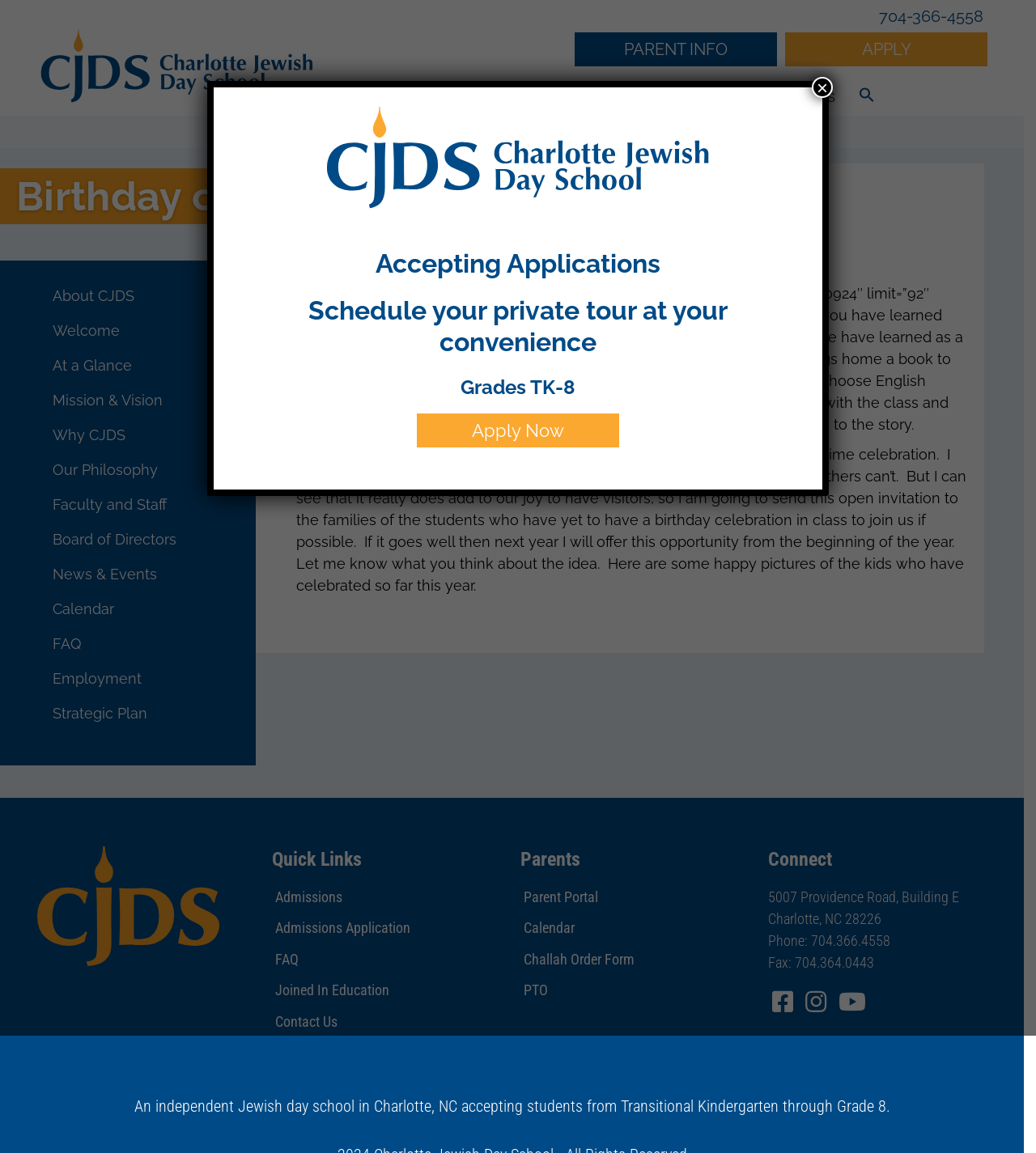Given the webpage screenshot and the description, determine the bounding box coordinates (top-left x, top-left y, bottom-right x, bottom-right y) that define the location of the UI element matching this description: Our Philosophy

[0.043, 0.394, 0.228, 0.421]